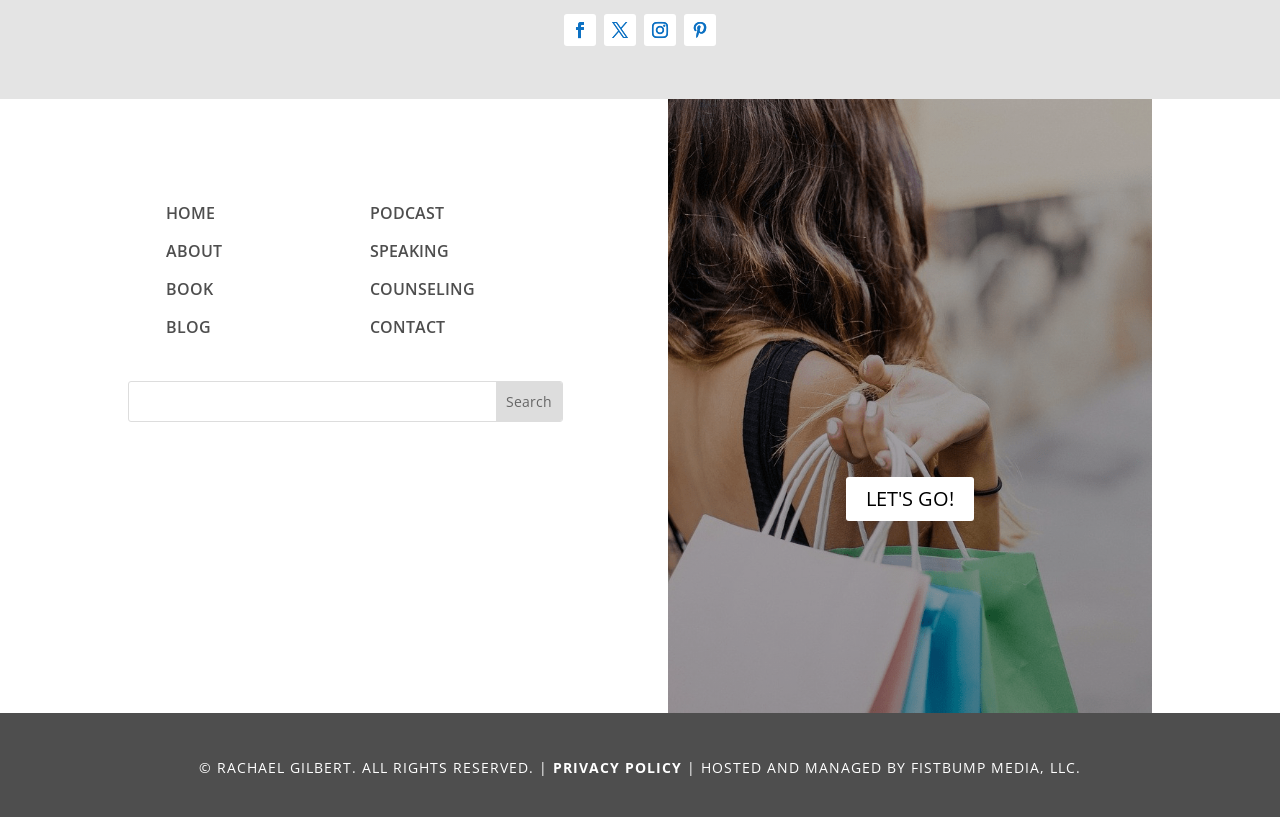Please provide the bounding box coordinates for the element that needs to be clicked to perform the instruction: "search for something". The coordinates must consist of four float numbers between 0 and 1, formatted as [left, top, right, bottom].

[0.101, 0.467, 0.439, 0.515]